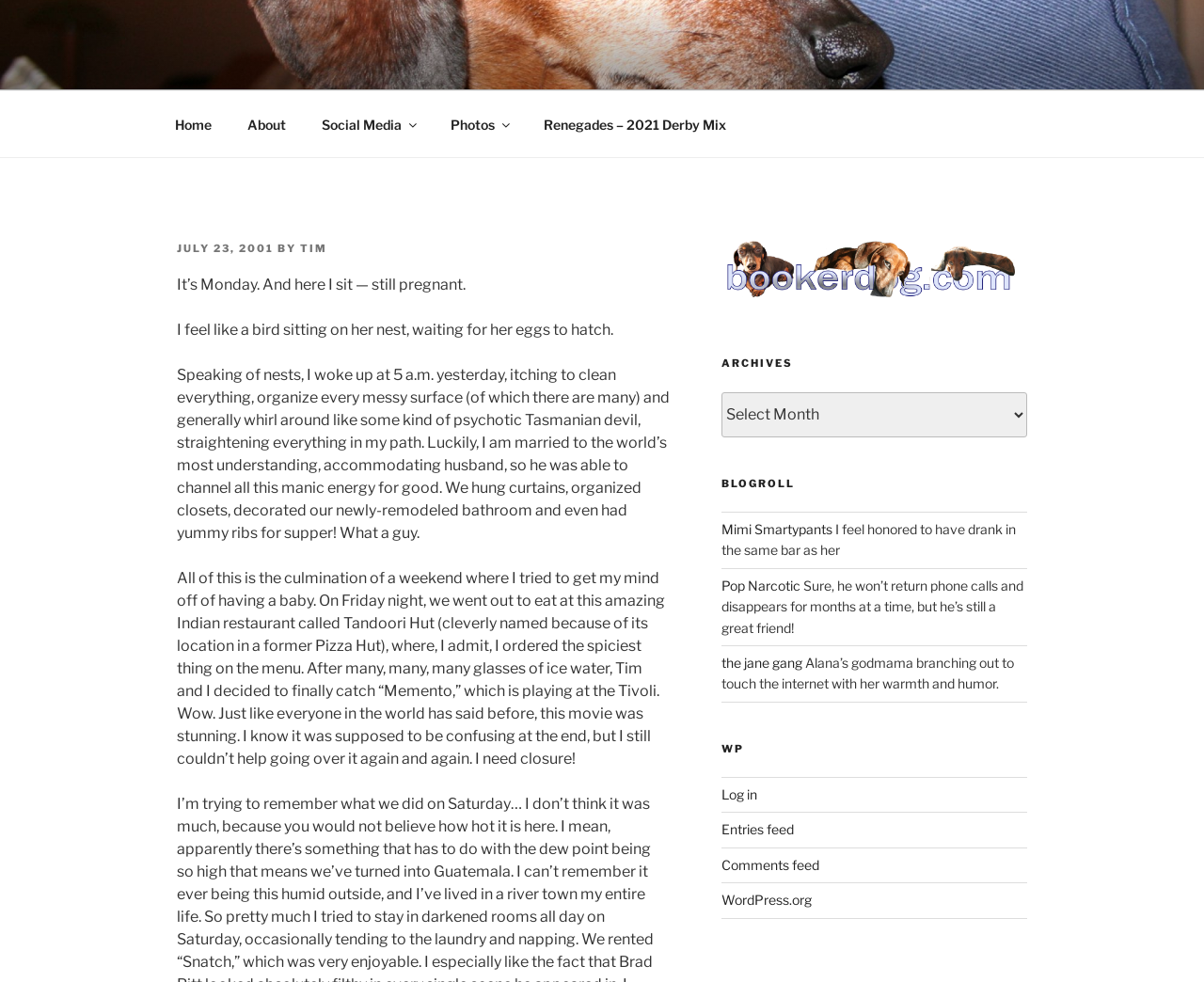Determine the bounding box coordinates for the region that must be clicked to execute the following instruction: "Click on the 'Home' link".

[0.131, 0.103, 0.189, 0.15]